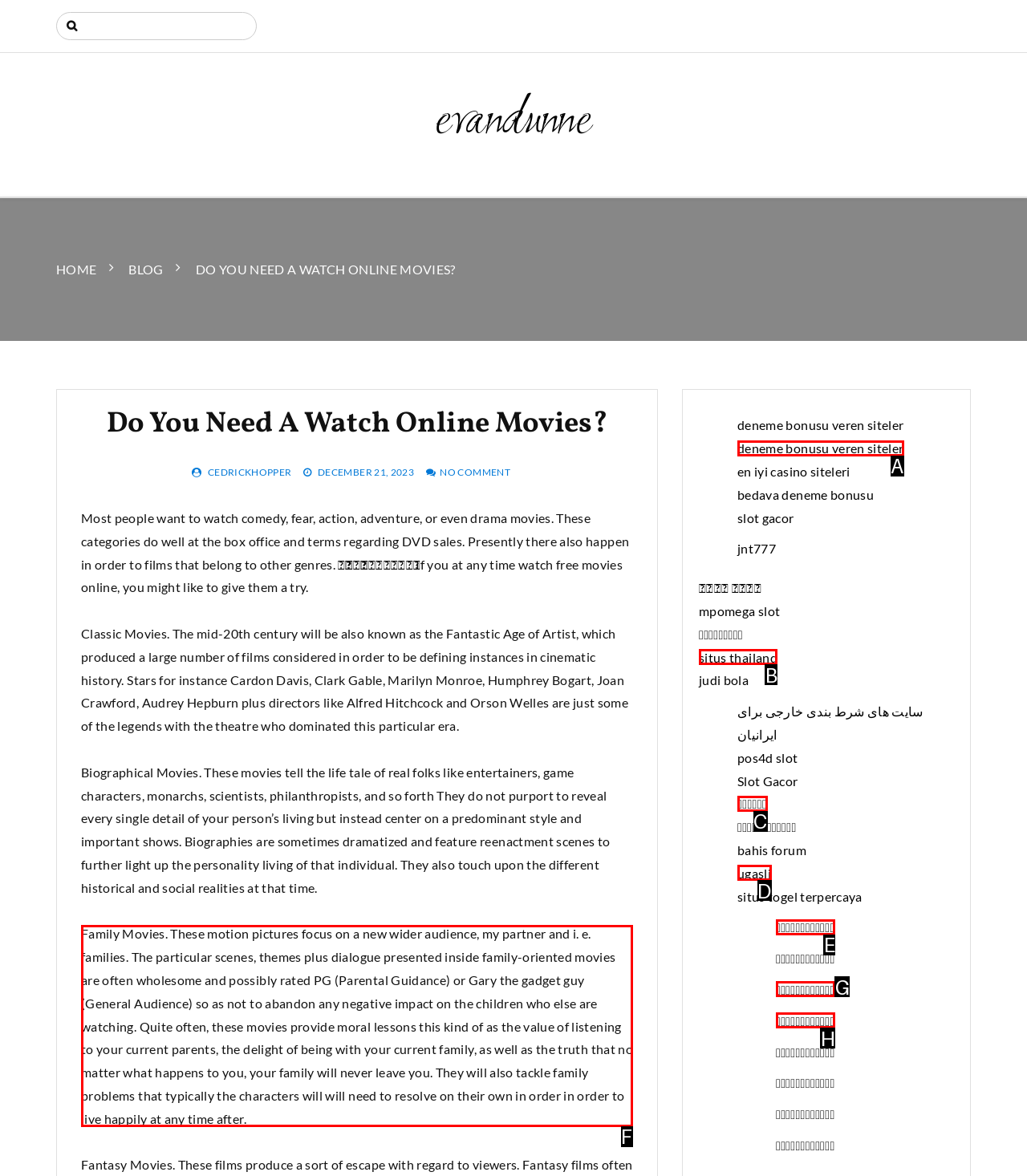Given the task: Explore family movies, indicate which boxed UI element should be clicked. Provide your answer using the letter associated with the correct choice.

F